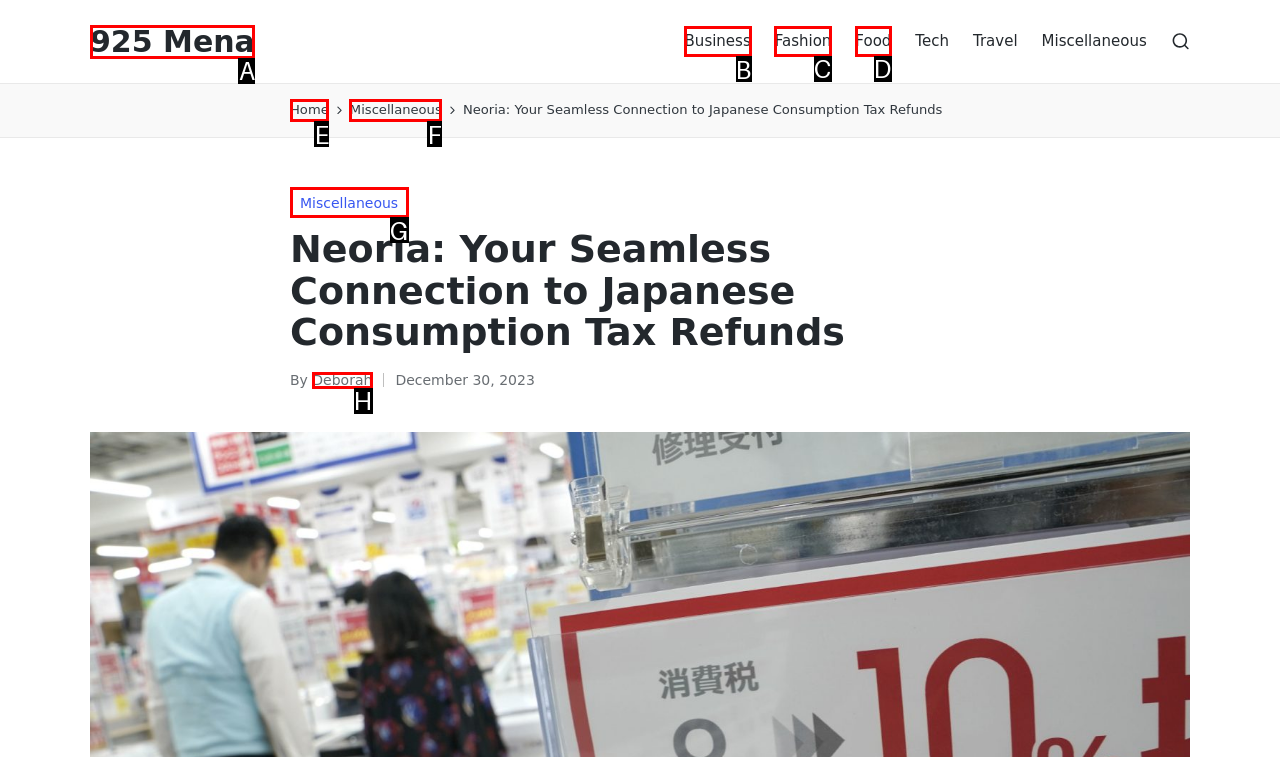Select the correct option from the given choices to perform this task: Click on Business. Provide the letter of that option.

B